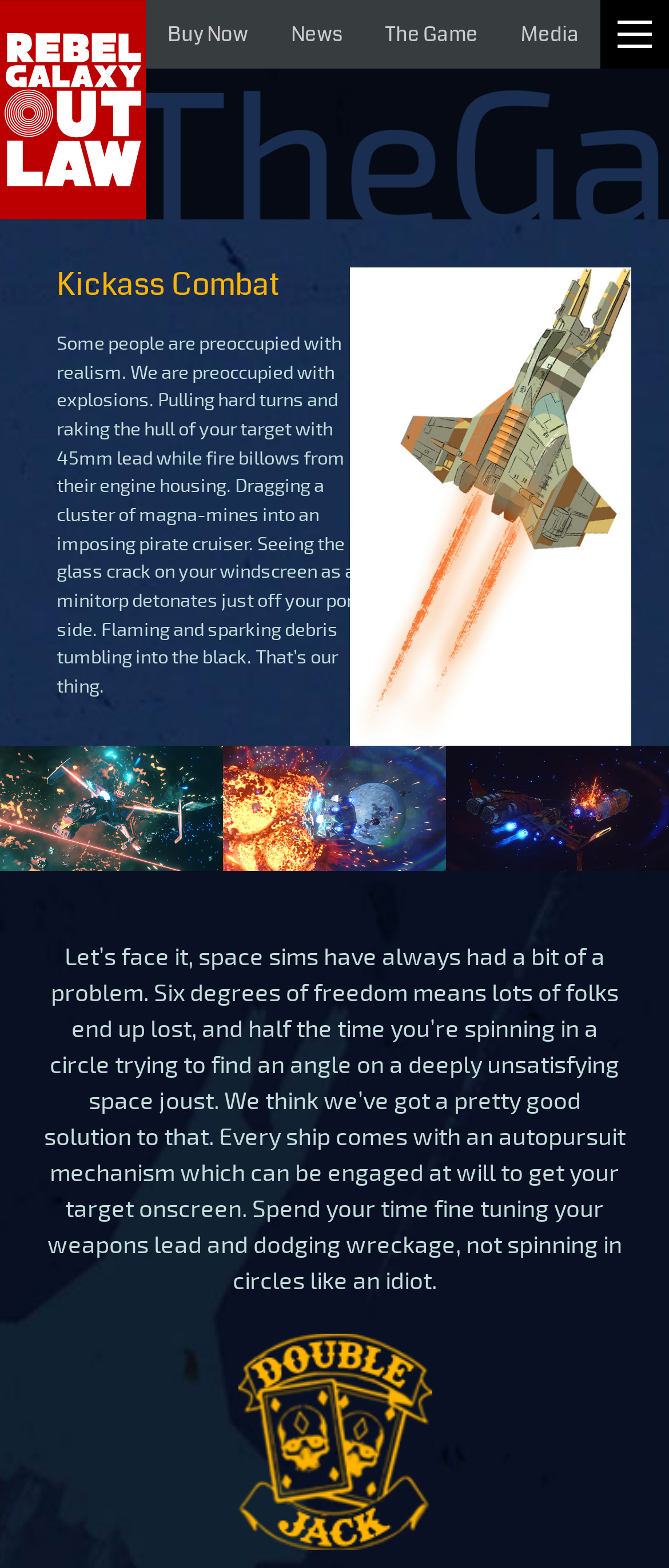Provide a short answer using a single word or phrase for the following question: 
What type of content is available on this website?

Game information